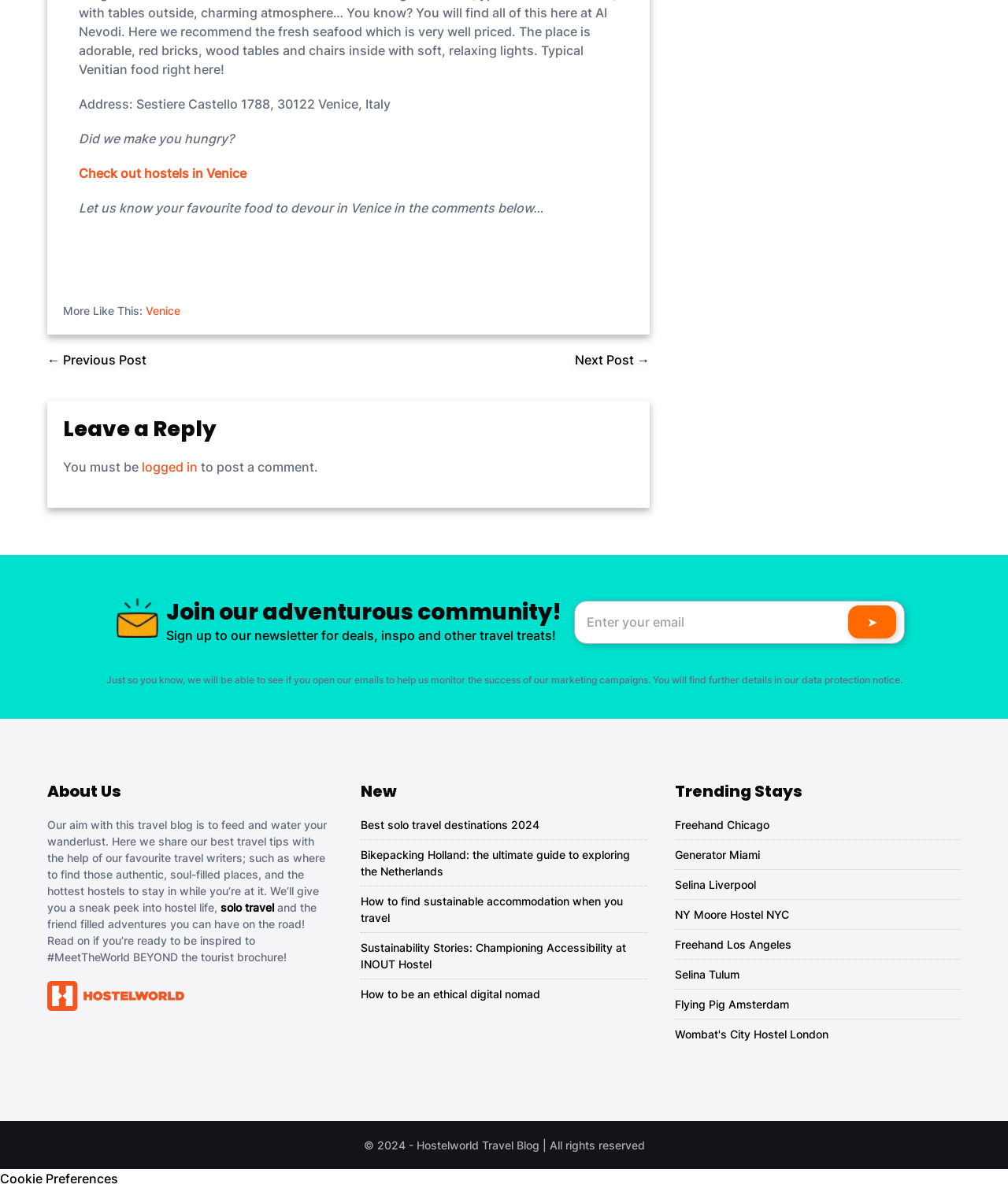Using details from the image, please answer the following question comprehensively:
What is the purpose of the travel blog?

The purpose of the travel blog is mentioned in the static text element under the 'About Us' heading, which states 'Our aim with this travel blog is to feed and water your wanderlust'.